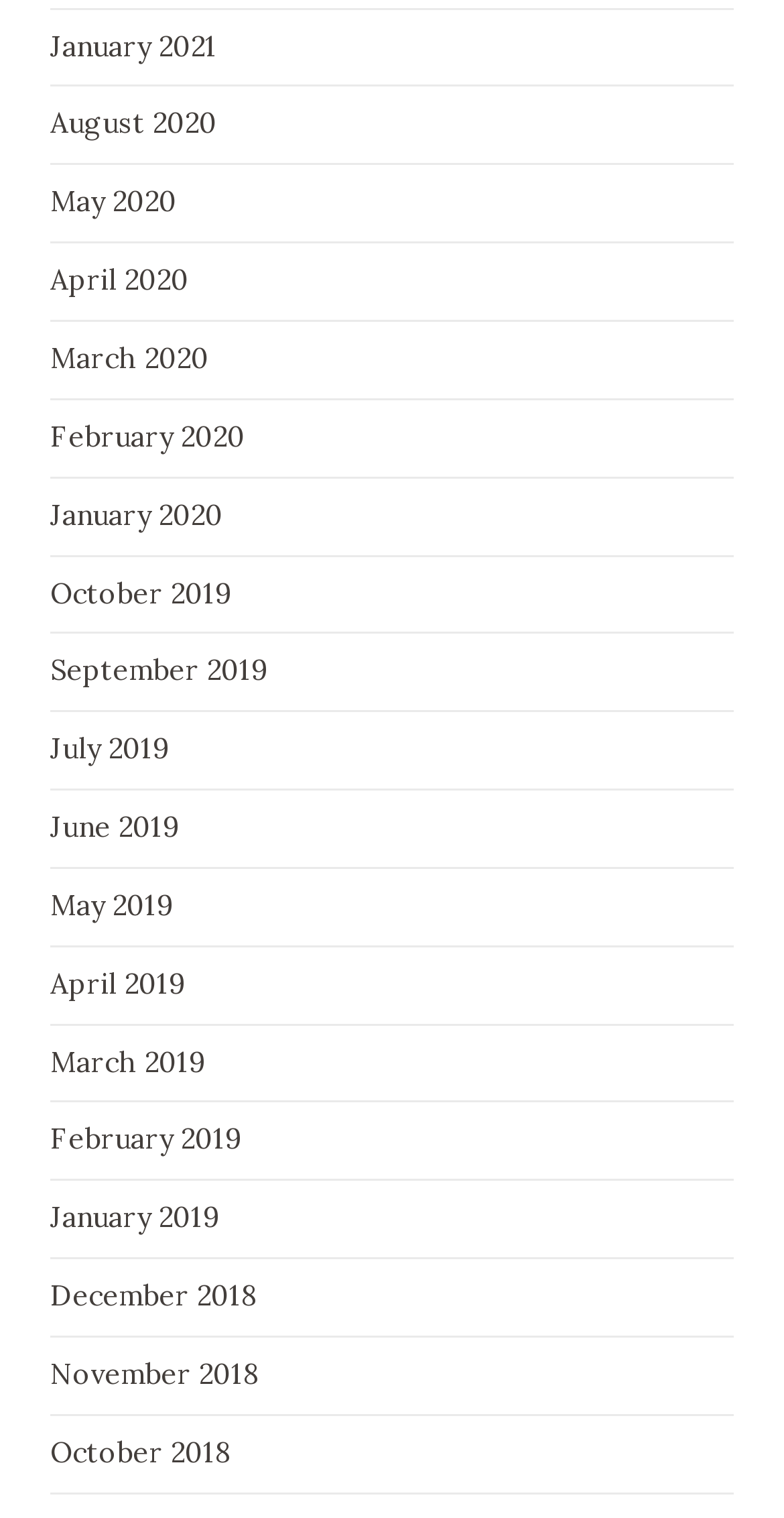Identify the bounding box coordinates of the clickable region necessary to fulfill the following instruction: "browse April 2020". The bounding box coordinates should be four float numbers between 0 and 1, i.e., [left, top, right, bottom].

[0.064, 0.172, 0.241, 0.196]